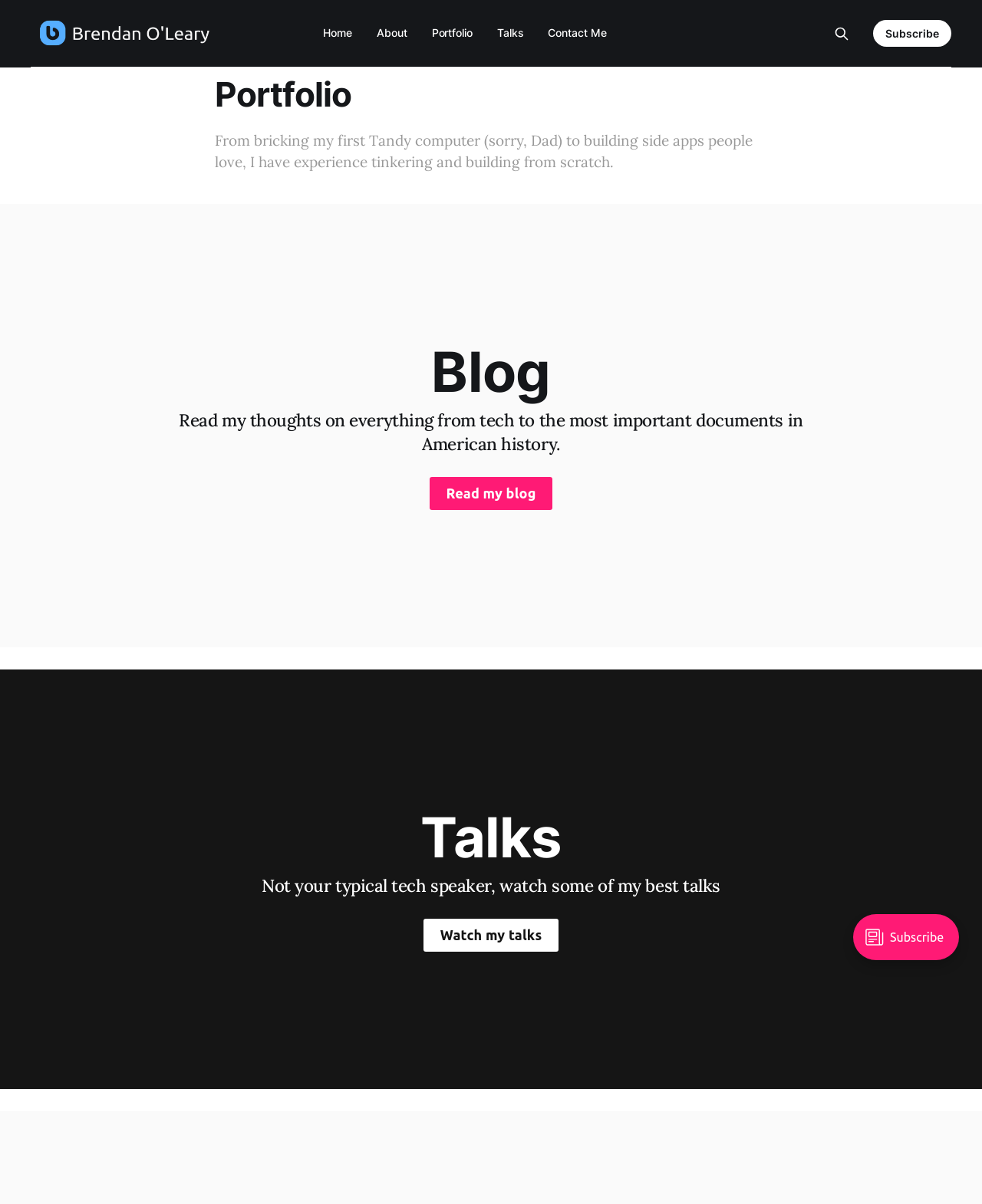Please specify the bounding box coordinates of the clickable region to carry out the following instruction: "Subscribe to the newsletter". The coordinates should be four float numbers between 0 and 1, in the format [left, top, right, bottom].

[0.889, 0.017, 0.969, 0.039]